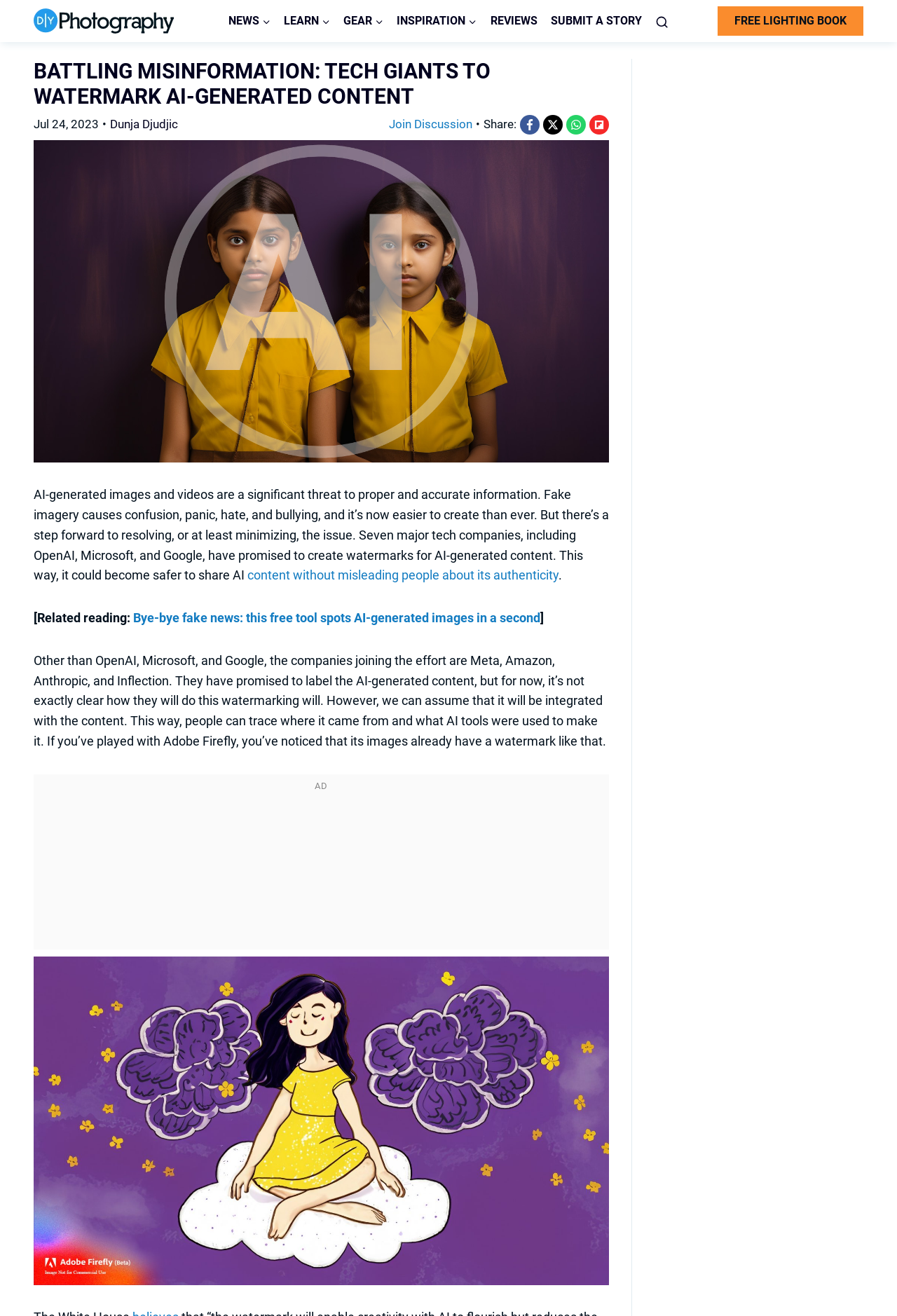Provide a thorough description of the webpage's content and layout.

The webpage appears to be a news article page, with a prominent logo of "DIYP" at the top left corner. Below the logo, there is a navigation menu with several links, including "NEWS", "LEARN", "GEAR", "INSPIRATION", "REVIEWS", and "SUBMIT A STORY". Each of these links has a corresponding button next to it, indicating a dropdown menu.

The main content of the page is an article with a heading "BATTLING MISINFORMATION: TECH GIANTS TO WATERMARK AI-GENERATED CONTENT". The article is dated "Jul 24, 2023" and has a byline "Dunja Djudjic". The article discusses how major tech companies, including OpenAI, Microsoft, and Google, have promised to create watermarks for AI-generated content to prevent misinformation.

The article is accompanied by a figure, which is likely an image, and has several links and buttons scattered throughout the text. There is also a section with social media links, including Facebook, X, and WhatsApp, allowing users to share the article.

At the bottom of the page, there is a button "Scroll to top" that allows users to quickly navigate back to the top of the page. Additionally, there is a link "FREE LIGHTING BOOK" at the top right corner of the page, which appears to be a promotional offer.